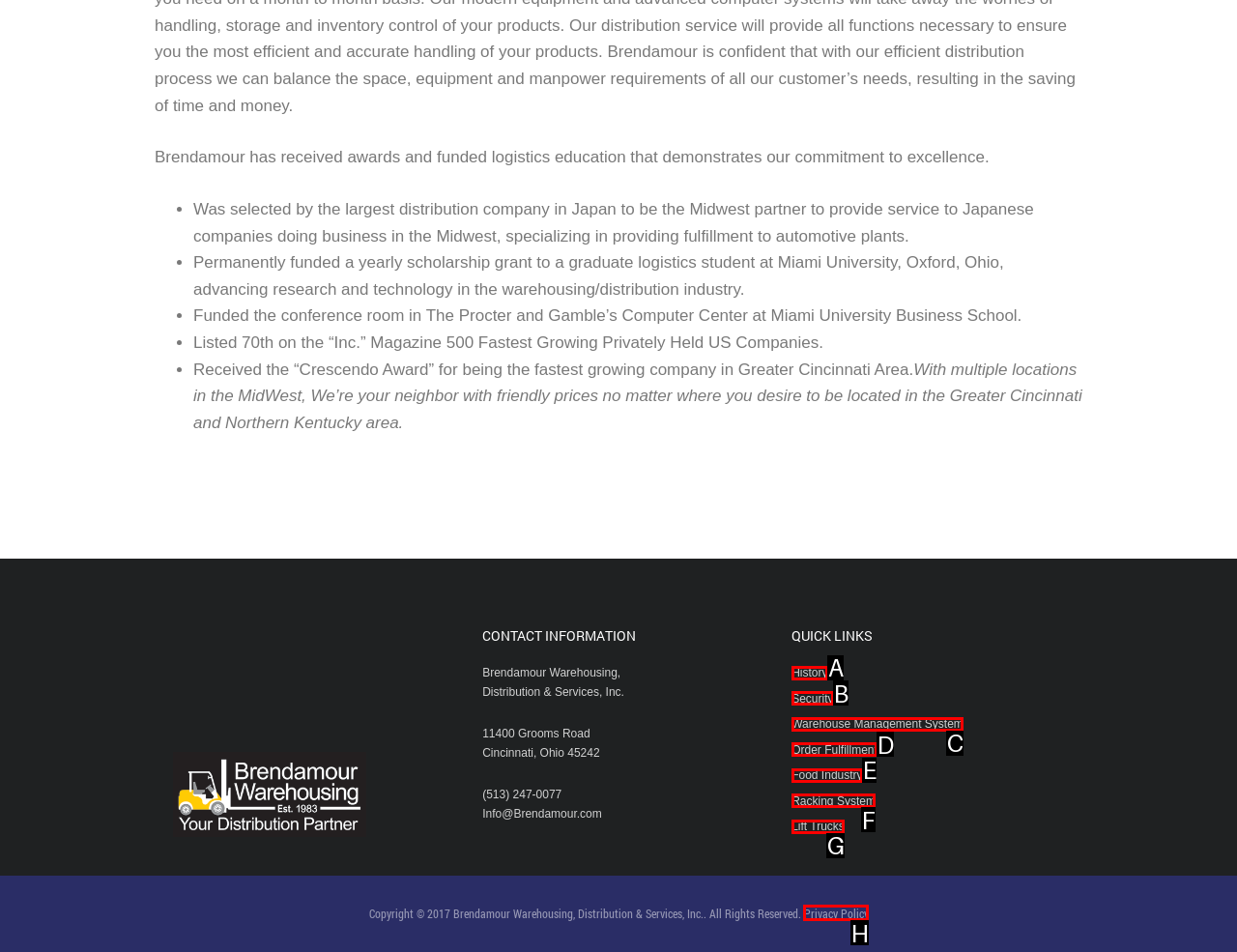Determine which option matches the description: Warehouse Management System. Answer using the letter of the option.

C